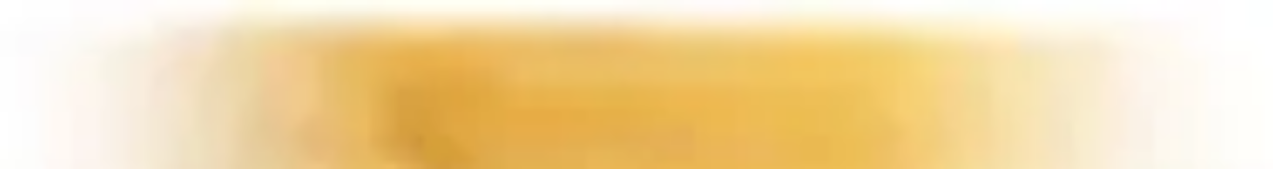Using the information in the image, could you please answer the following question in detail:
What is included in the section with the background?

The section with the background includes social media icons and additional practical information sections relevant to the retreat or workshop being promoted on the page, which provides users with quick access to important details.